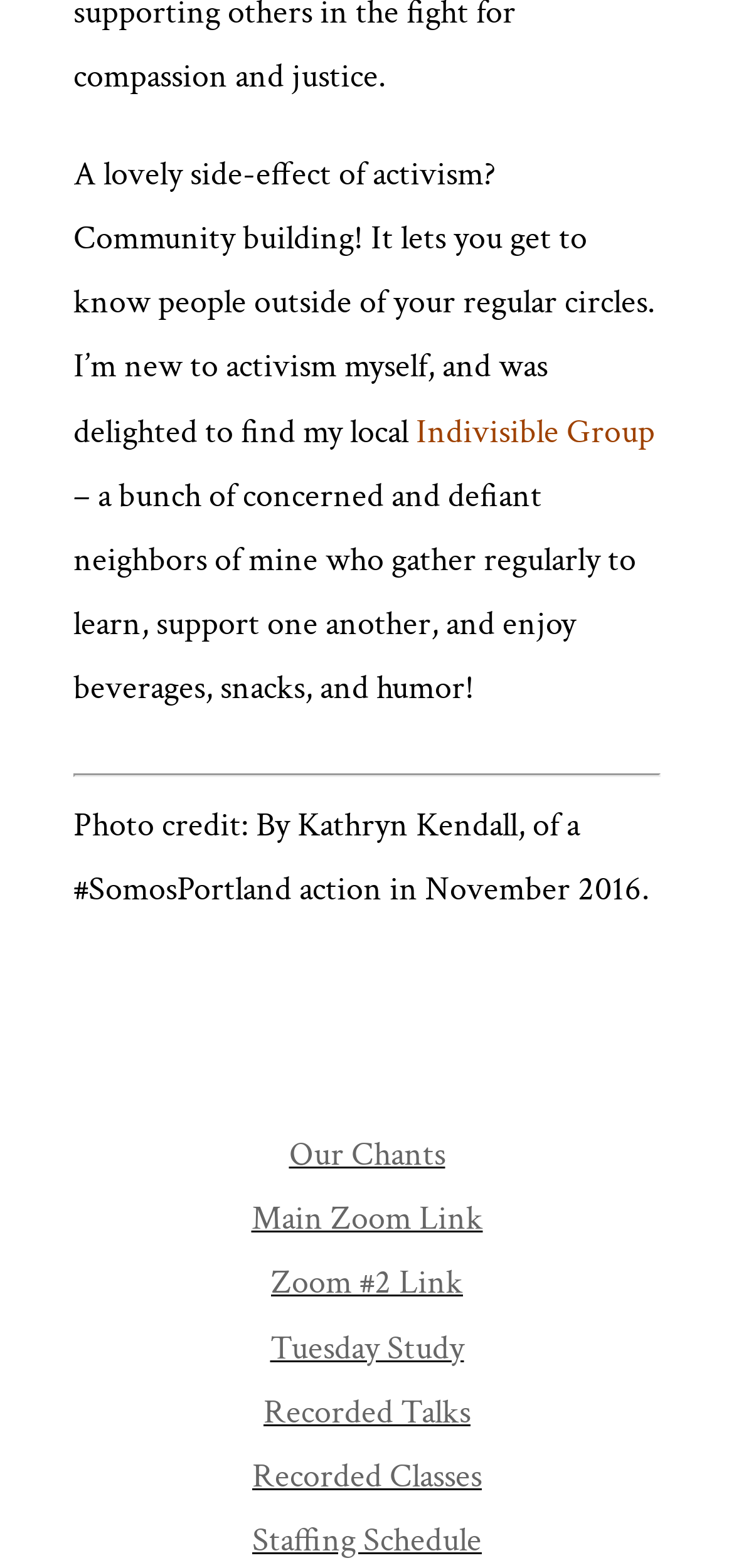Determine the bounding box of the UI element mentioned here: "Recorded Classes". The coordinates must be in the format [left, top, right, bottom] with values ranging from 0 to 1.

[0.344, 0.927, 0.656, 0.955]